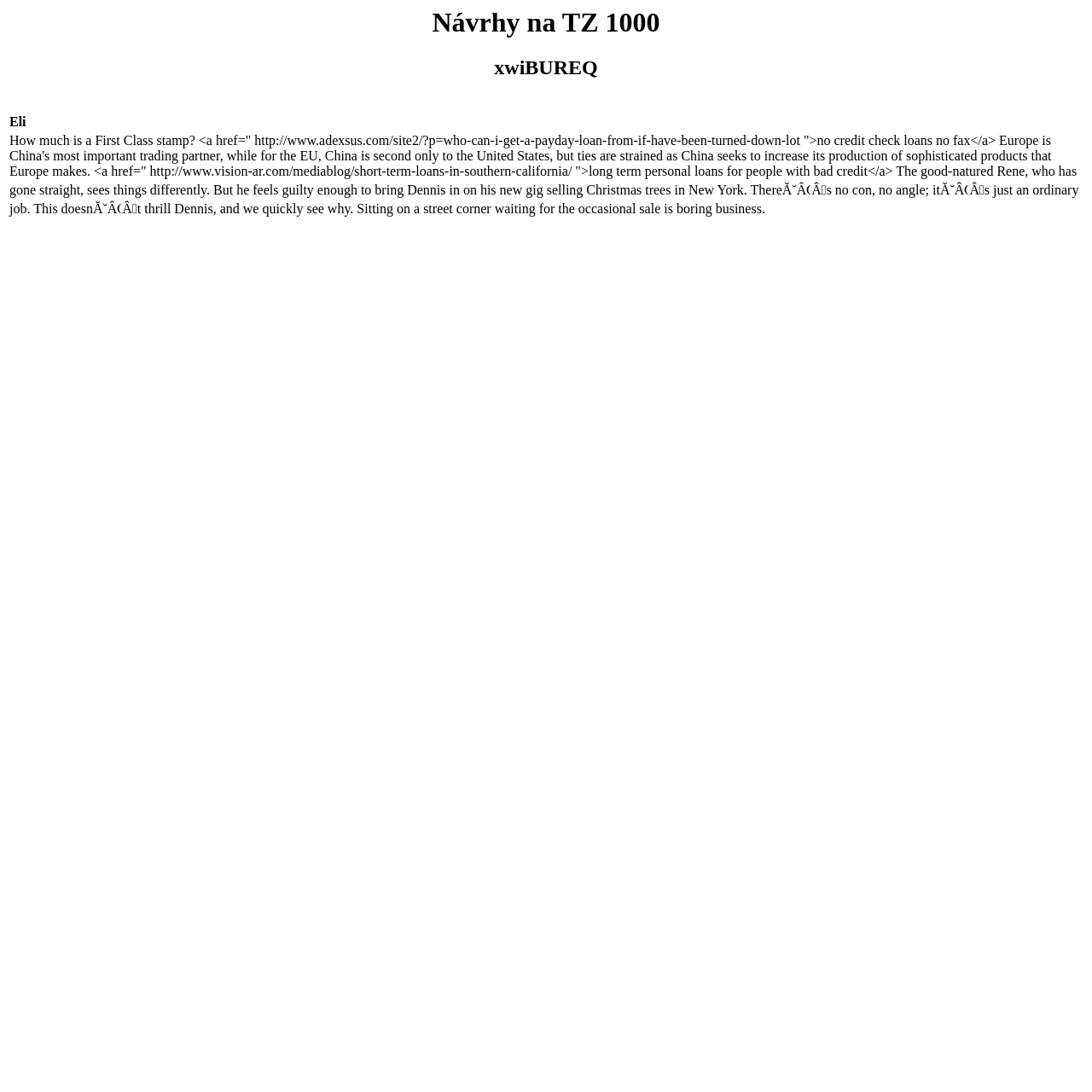Please respond in a single word or phrase: 
Are there any images on the webpage?

No